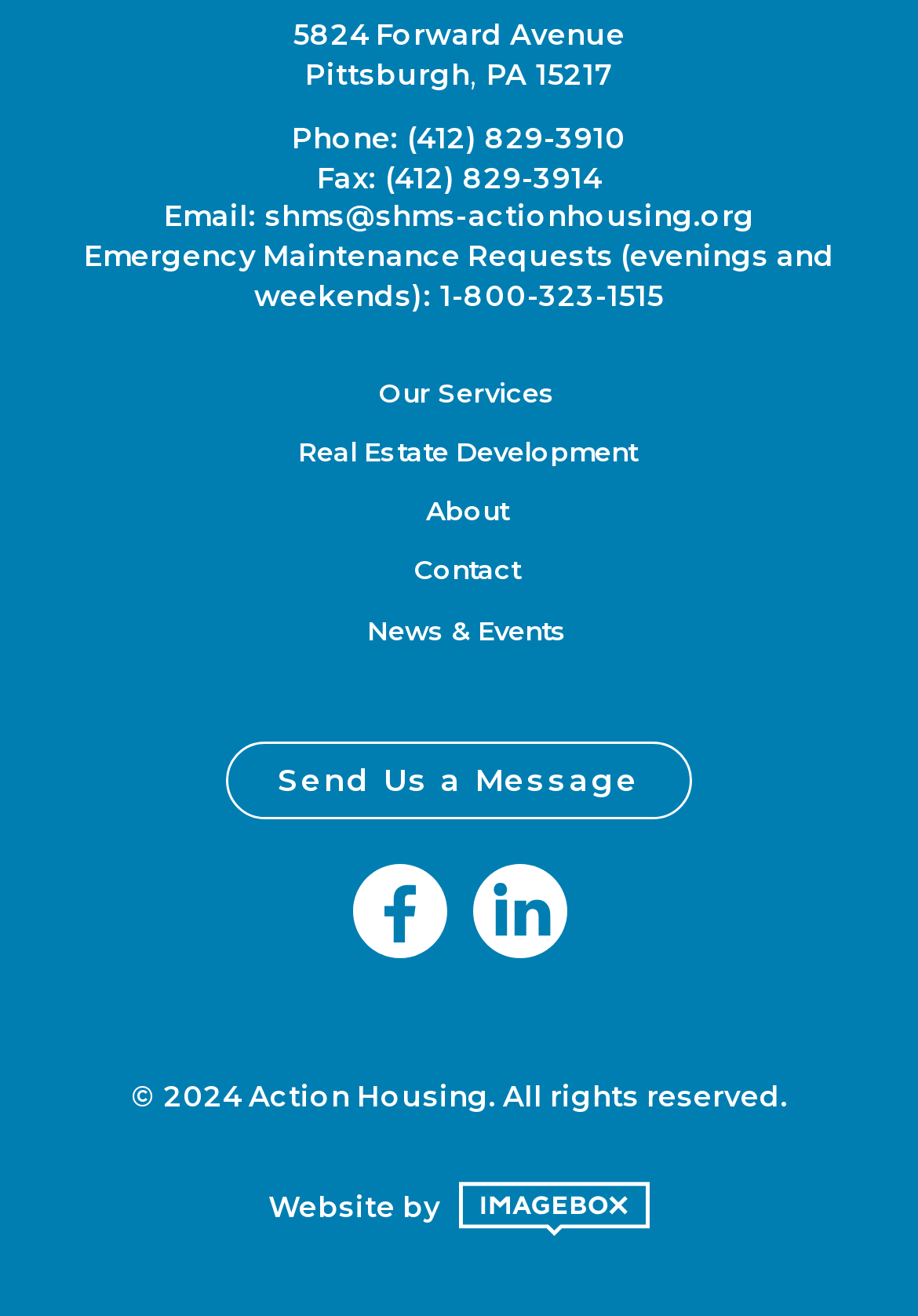How can I contact Action Housing for emergency maintenance requests?
Please provide a single word or phrase in response based on the screenshot.

1-800-323-1515